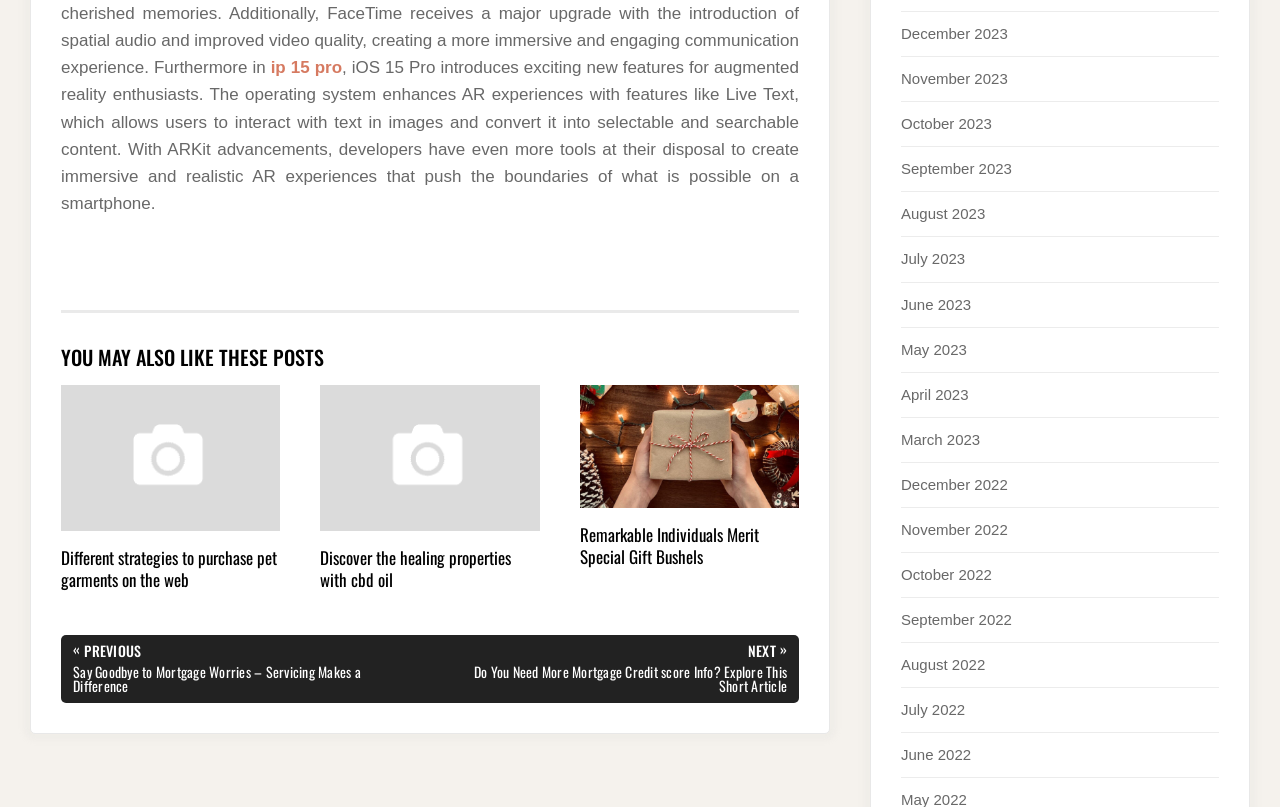Find the bounding box coordinates for the UI element whose description is: "ip 15 pro". The coordinates should be four float numbers between 0 and 1, in the format [left, top, right, bottom].

[0.211, 0.072, 0.267, 0.096]